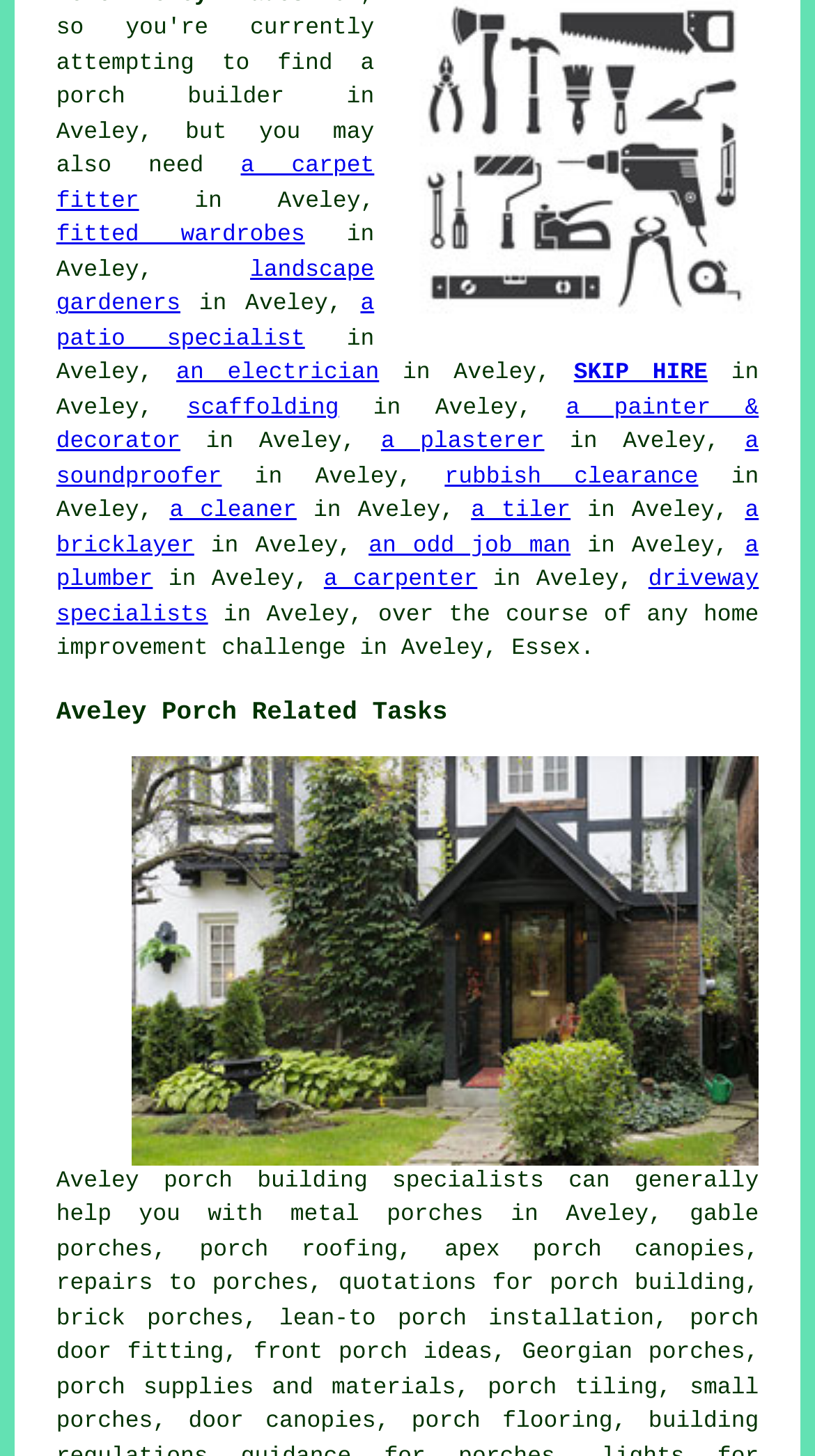Locate the coordinates of the bounding box for the clickable region that fulfills this instruction: "visit a carpet fitter".

[0.069, 0.107, 0.459, 0.148]